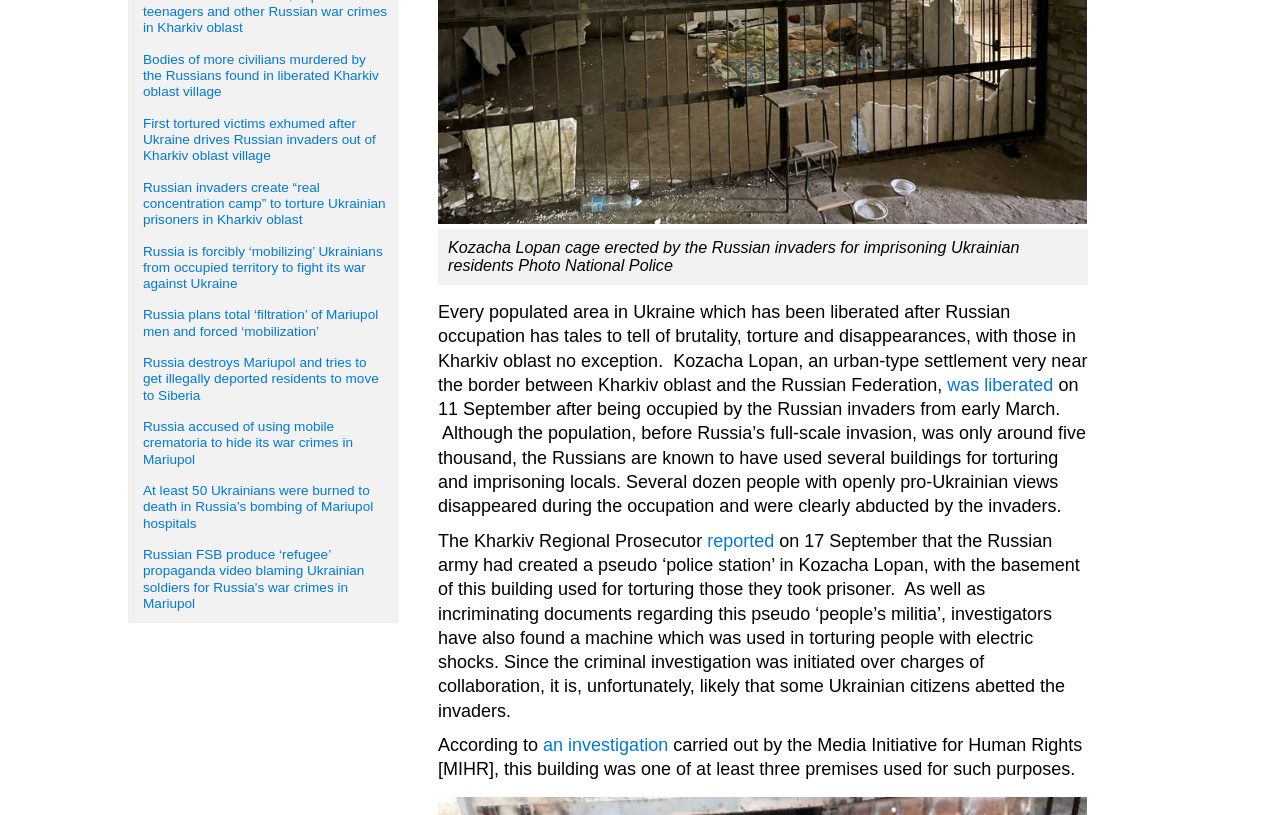Identify the bounding box for the UI element described as: "reported". Ensure the coordinates are four float numbers between 0 and 1, formatted as [left, top, right, bottom].

[0.552, 0.651, 0.605, 0.676]